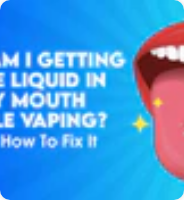Please provide a detailed answer to the question below based on the screenshot: 
What is the purpose of the image?

The caption suggests that the image is designed to attract the attention of vaping enthusiasts who may be experiencing issues with e-liquid, implying that the purpose of the image is to draw in this specific audience.